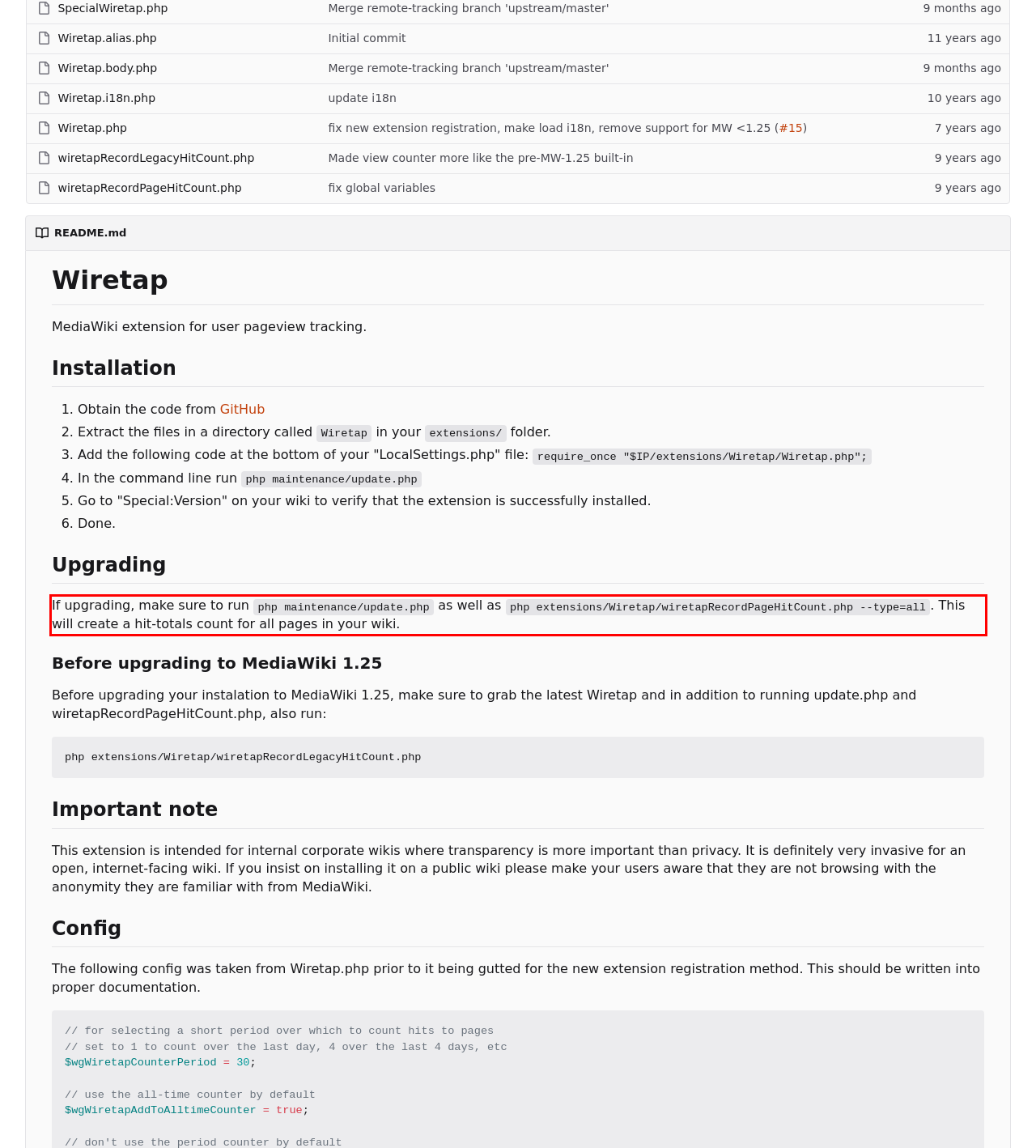You have a screenshot of a webpage with a red bounding box. Identify and extract the text content located inside the red bounding box.

If upgrading, make sure to run php maintenance/update.php as well as php extensions/Wiretap/wiretapRecordPageHitCount.php --type=all. This will create a hit-totals count for all pages in your wiki.